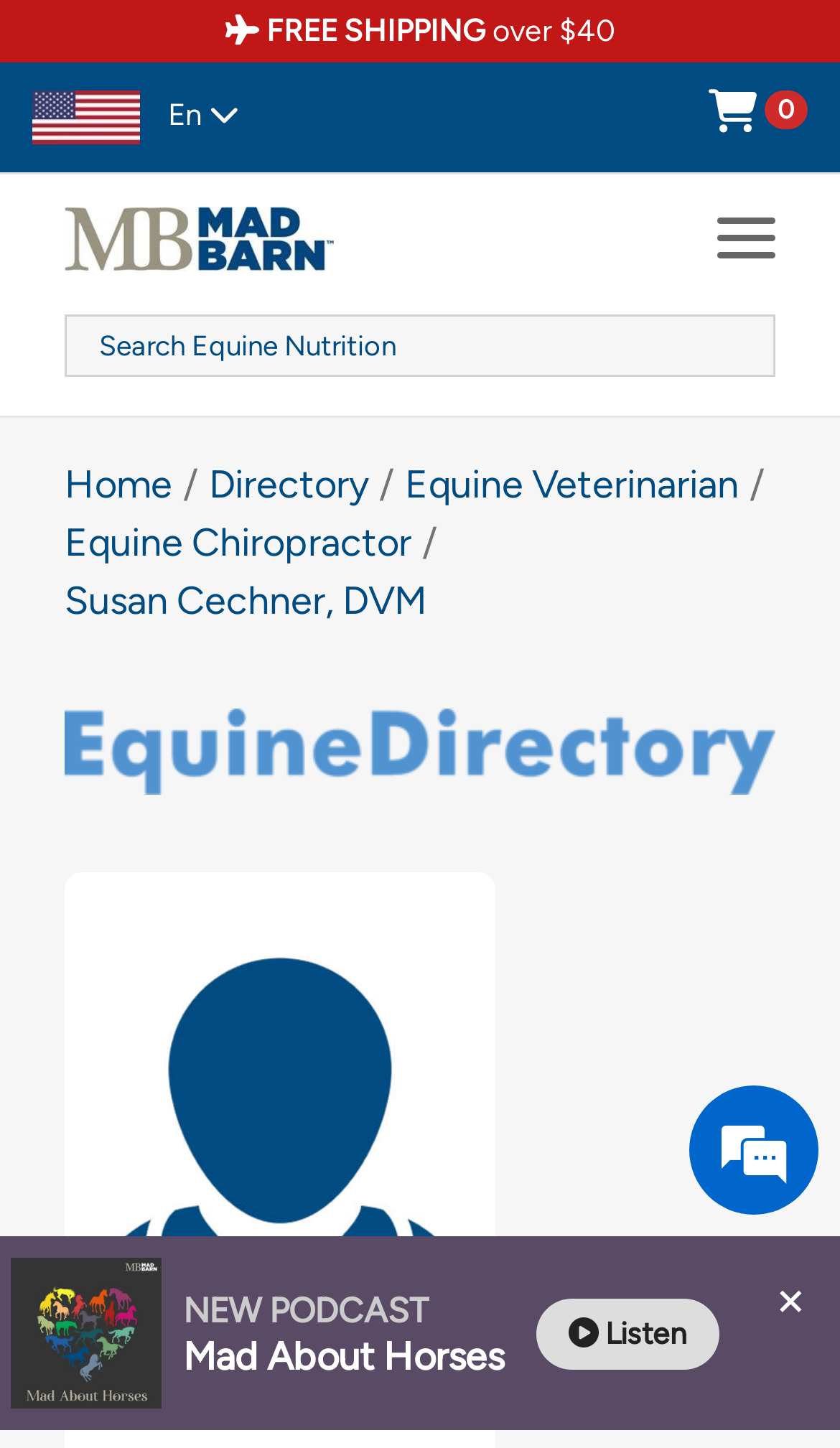Pinpoint the bounding box coordinates of the clickable area necessary to execute the following instruction: "Search for Equine Nutrition". The coordinates should be given as four float numbers between 0 and 1, namely [left, top, right, bottom].

[0.077, 0.217, 0.923, 0.26]